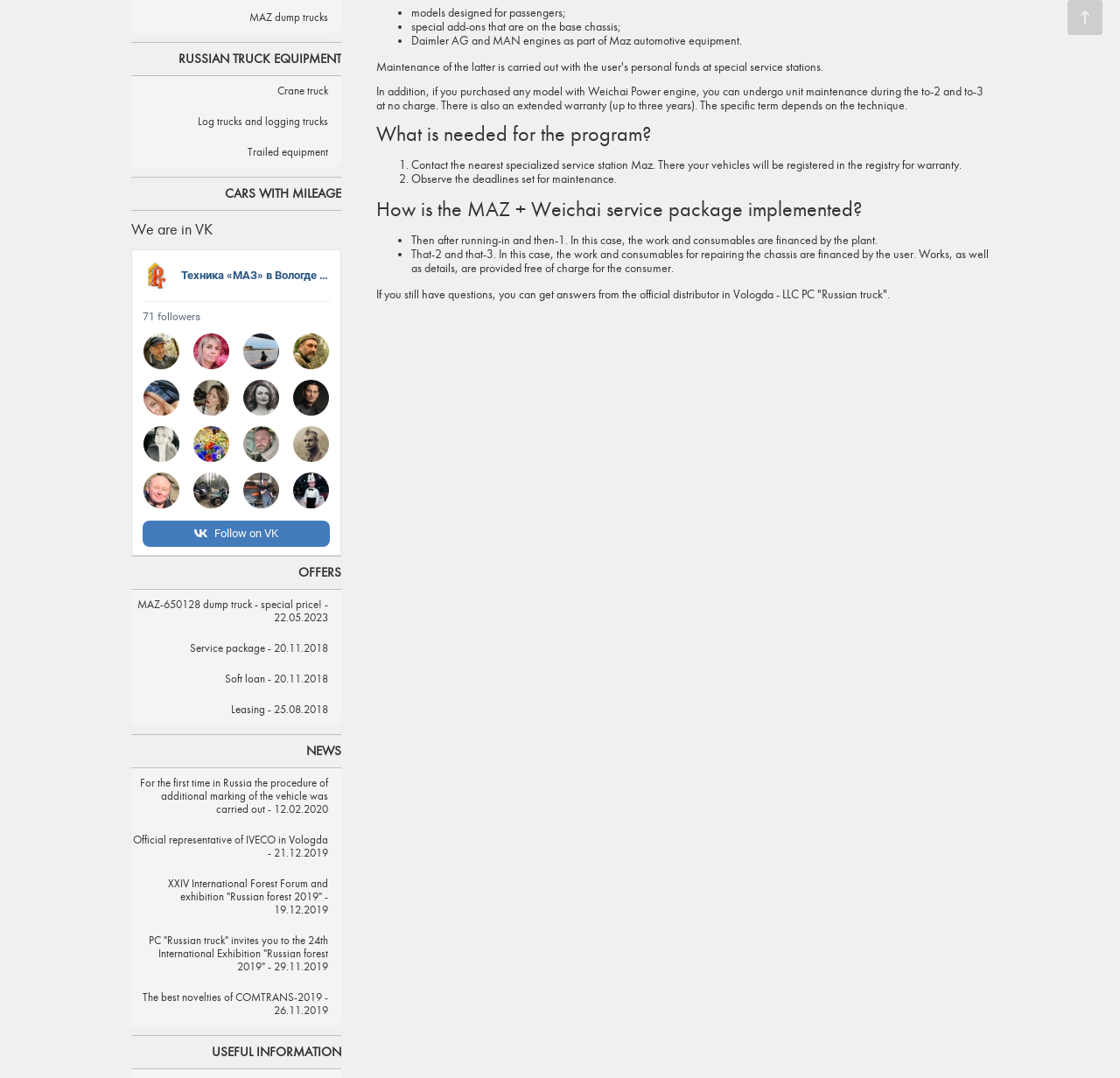Find the bounding box coordinates for the HTML element described in this sentence: "Trailed equipment". Provide the coordinates as four float numbers between 0 and 1, in the format [left, top, right, bottom].

[0.221, 0.136, 0.293, 0.148]